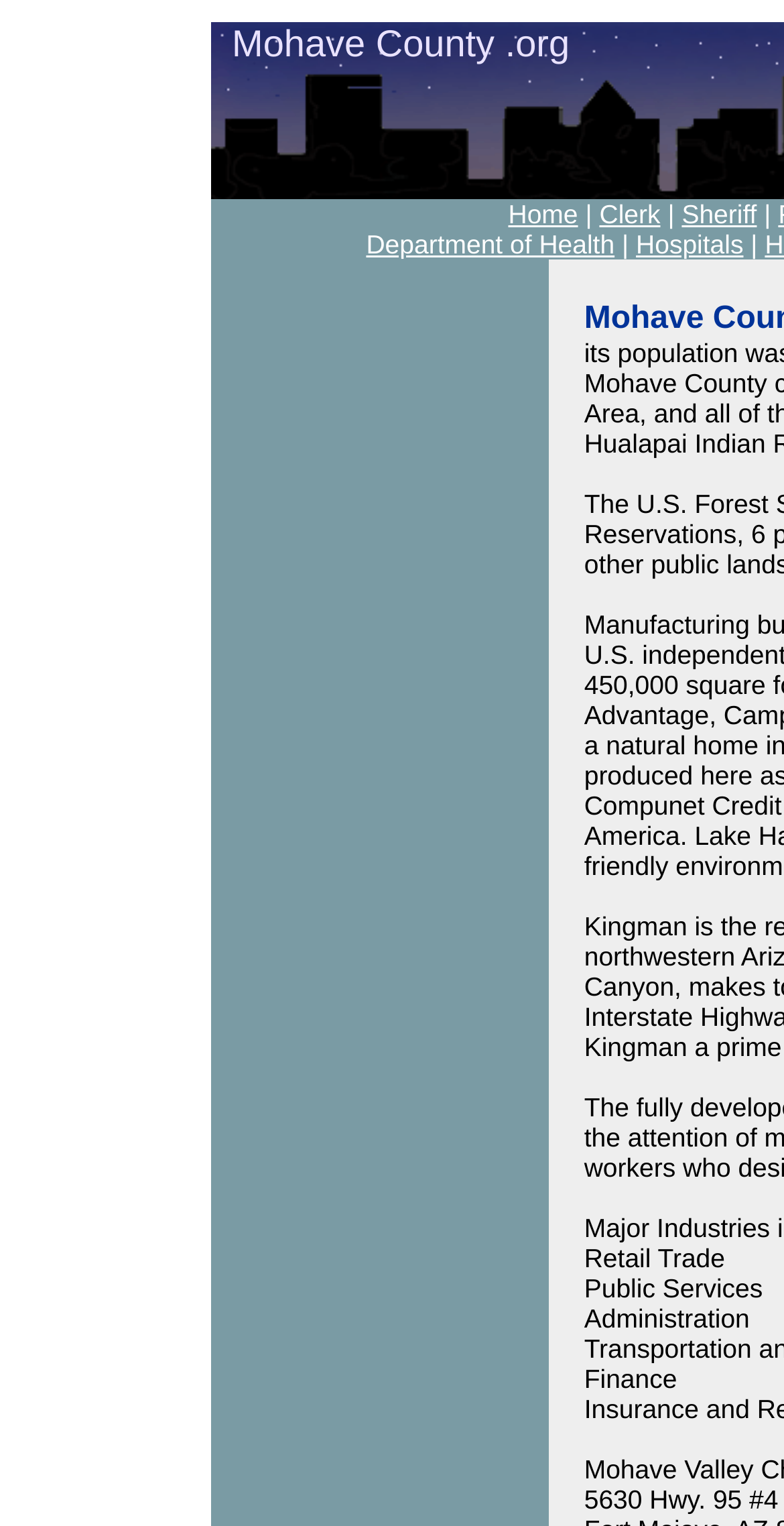Describe all visible elements and their arrangement on the webpage.

The webpage is a business directory for Mohave County. At the top, there are several links to different sections of the county's website, including "Home", "Clerk", "Sheriff", and "Department of Health", which are aligned horizontally and take up about half of the screen width. These links are separated by vertical lines, indicated by the StaticText elements containing the "|" character.

Below these links, there is a large iframe that occupies most of the screen, taking up about 70% of the screen height. This iframe contains an advertisement with several categories listed, including "Retail Trade", "Public Services", "Administration", and "Finance". These categories are stacked vertically and are positioned near the center of the iframe.

There are no other notable UI elements on the page besides these links and the advertisement iframe.